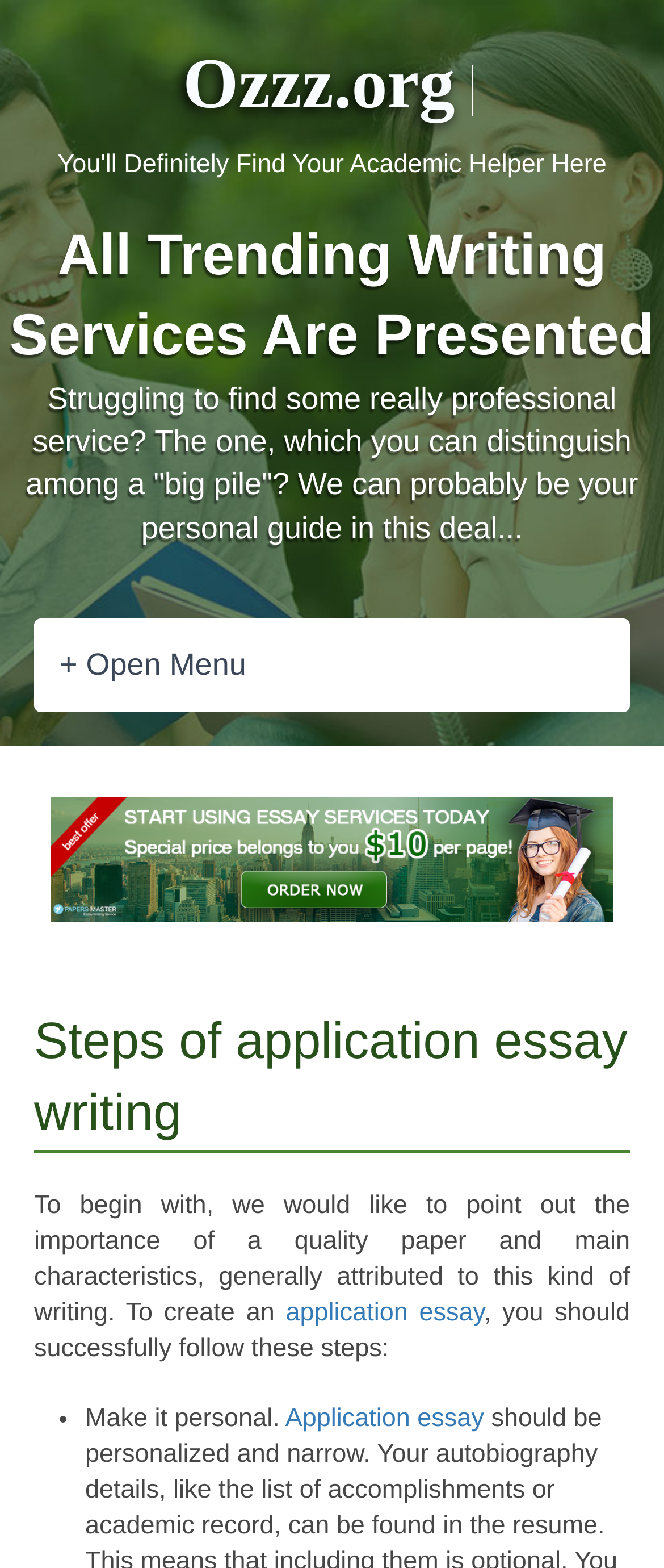What is the tone of the webpage?
Kindly offer a detailed explanation using the data available in the image.

Based on the static text 'We can probably be your personal guide in this deal...', I can infer that the tone of the webpage is guiding. The webpage seems to be offering guidance or assistance to the users.